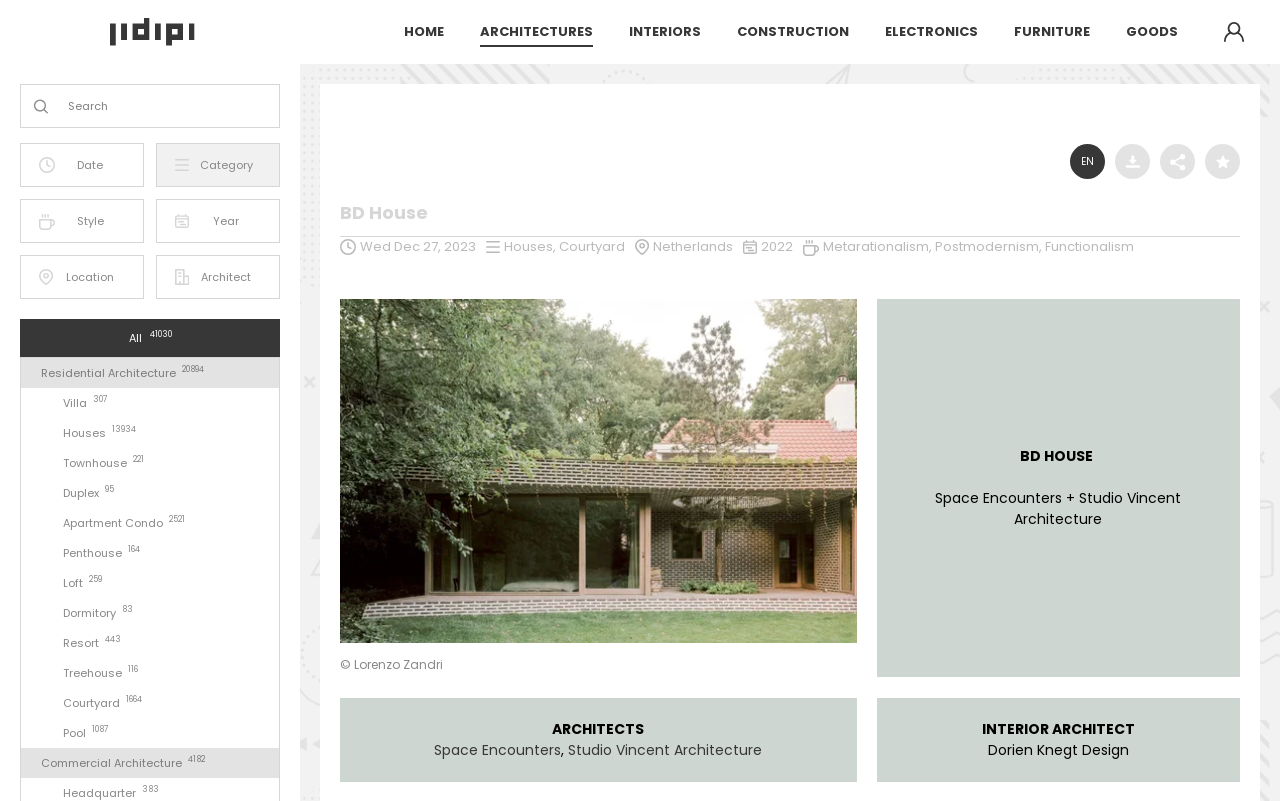What is the name of the architecture firm? Refer to the image and provide a one-word or short phrase answer.

BD House